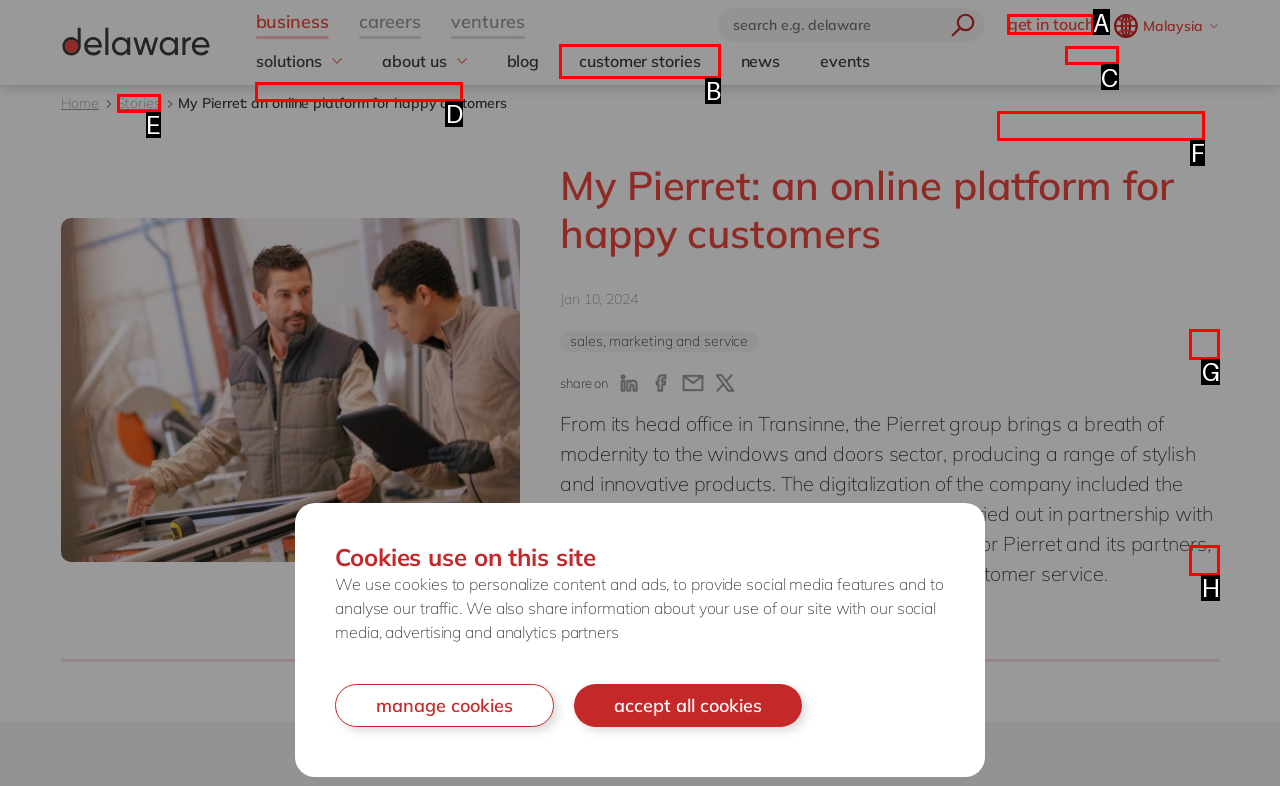Which HTML element should be clicked to fulfill the following task: Get in touch?
Reply with the letter of the appropriate option from the choices given.

A